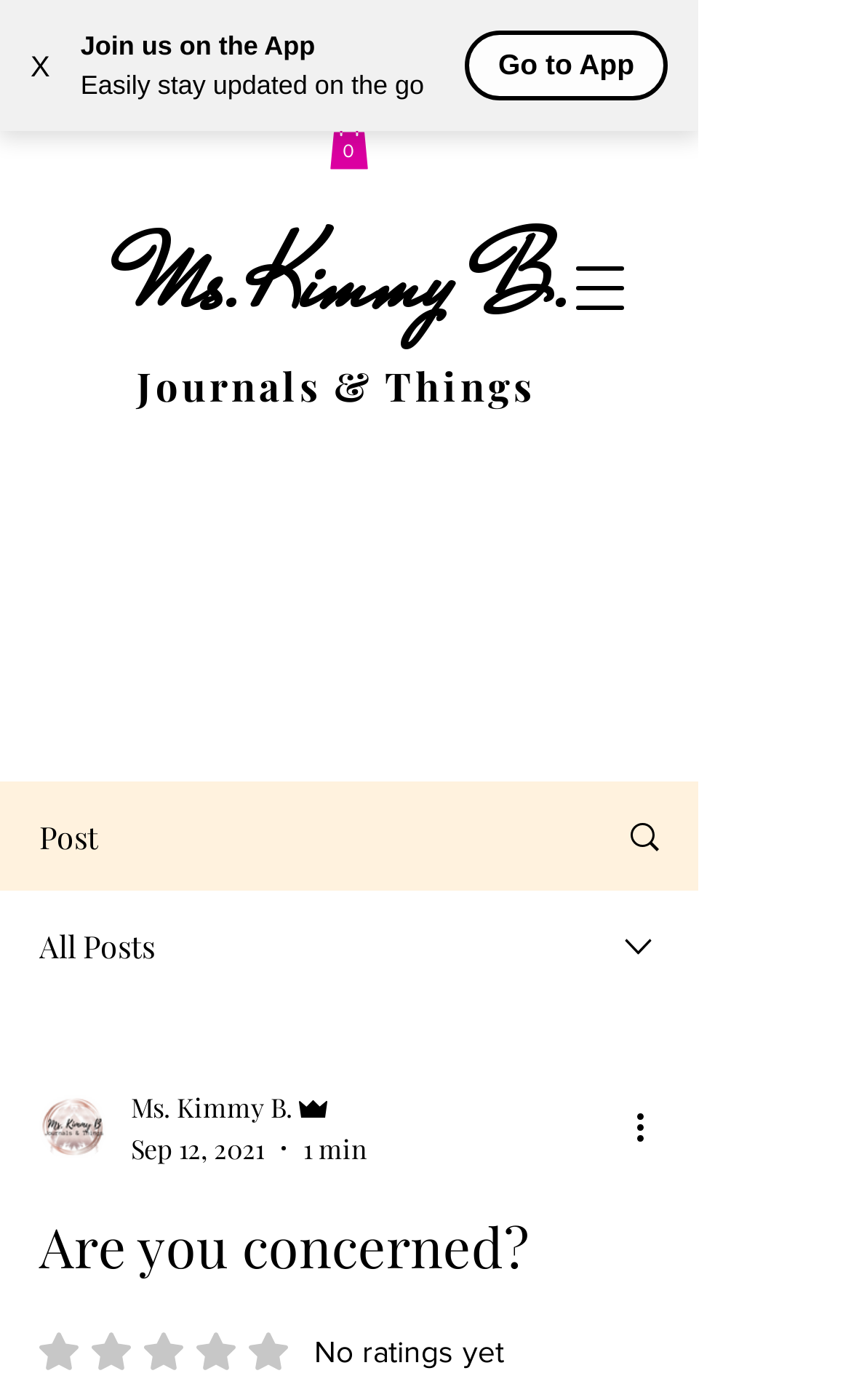Answer the question in a single word or phrase:
How many items are in the cart?

0